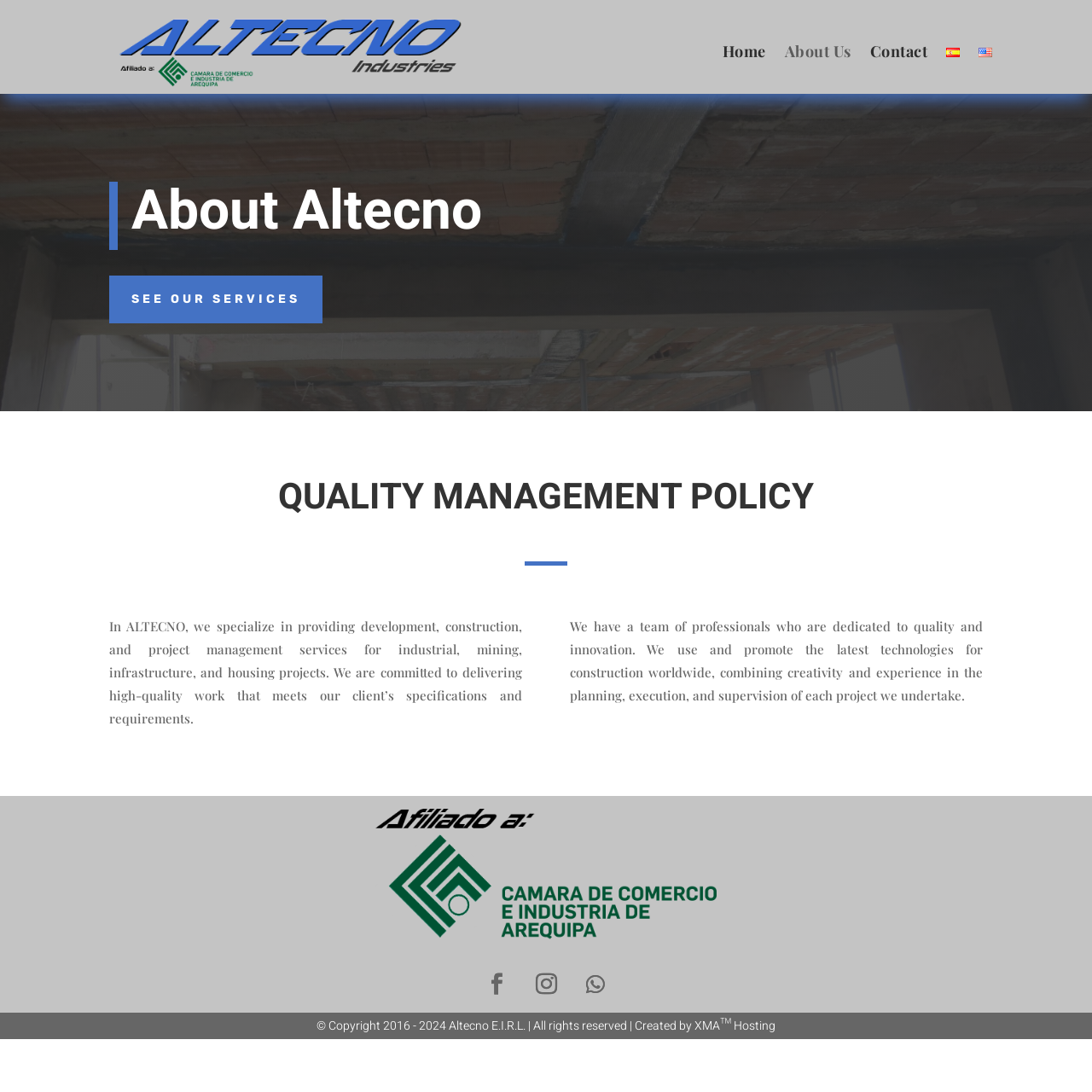Find the bounding box of the web element that fits this description: "See our services".

[0.1, 0.252, 0.295, 0.296]